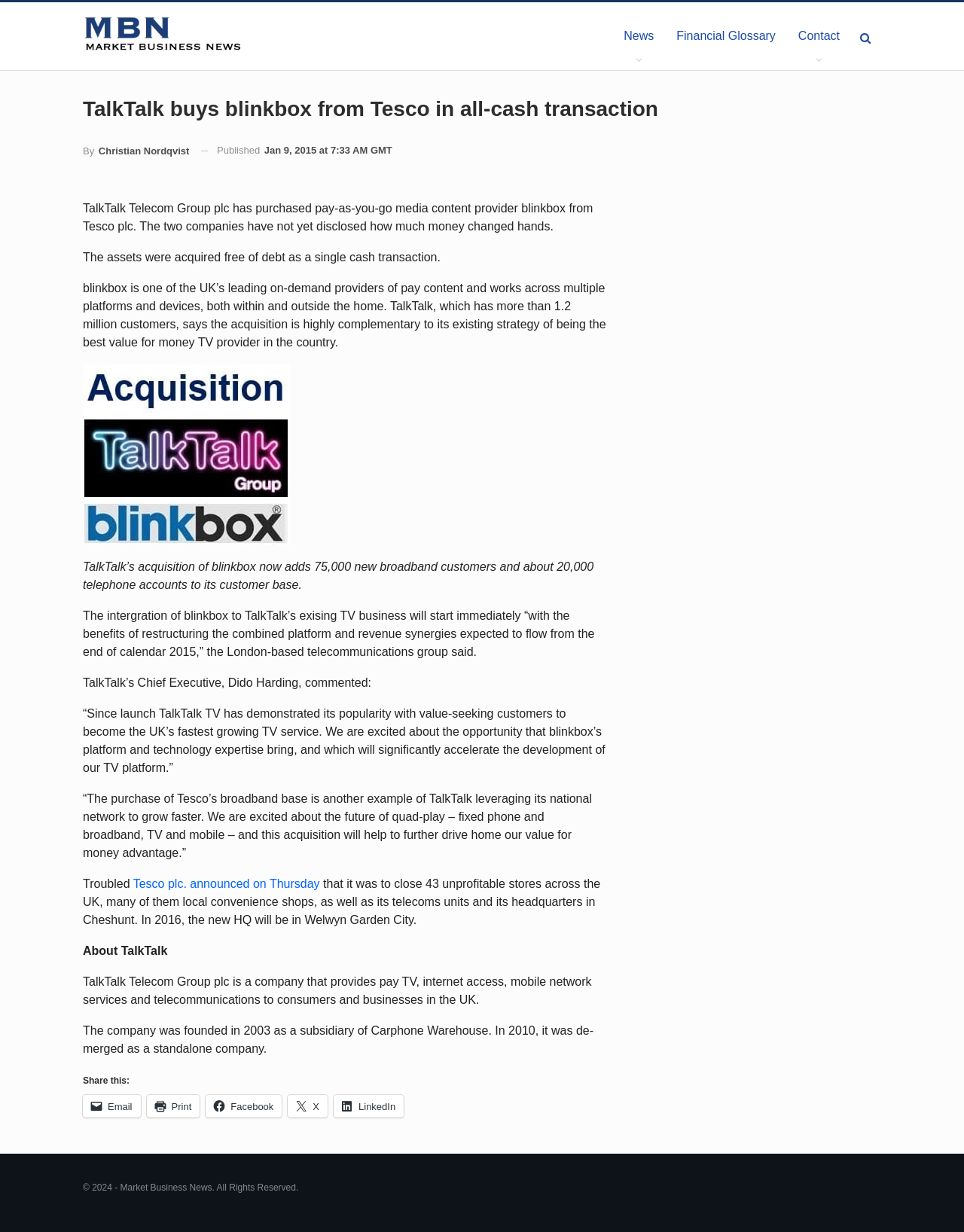By analyzing the image, answer the following question with a detailed response: What is the name of TalkTalk's Chief Executive?

The article quotes Dido Harding, the Chief Executive of TalkTalk, saying '“Since launch TalkTalk TV has demonstrated its popularity with value-seeking customers to become the UK’s fastest growing TV service. We are excited about the opportunity that blinkbox’s platform and technology expertise bring, and which will significantly accelerate the development of our TV platform.”' This indicates that Dido Harding is the Chief Executive of TalkTalk.